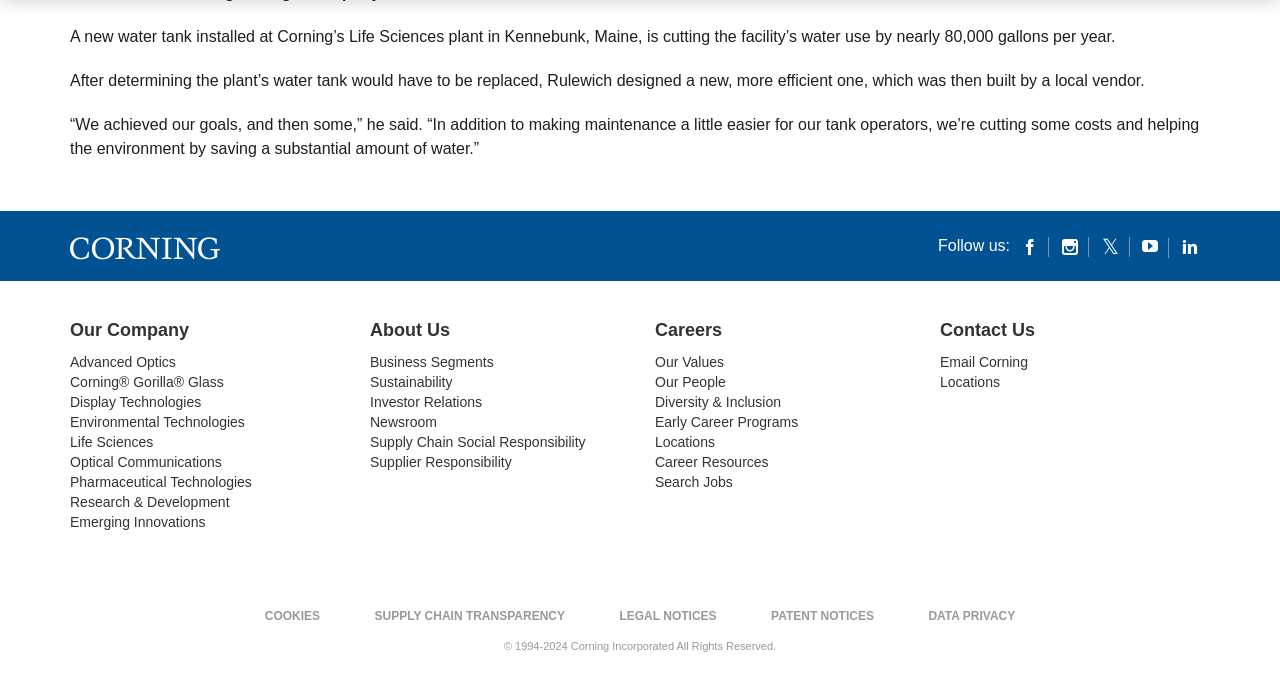What are the social media links for?
Please respond to the question with a detailed and informative answer.

The social media links, represented by icons, are for users to 'Follow us', as indicated by the text next to the links.